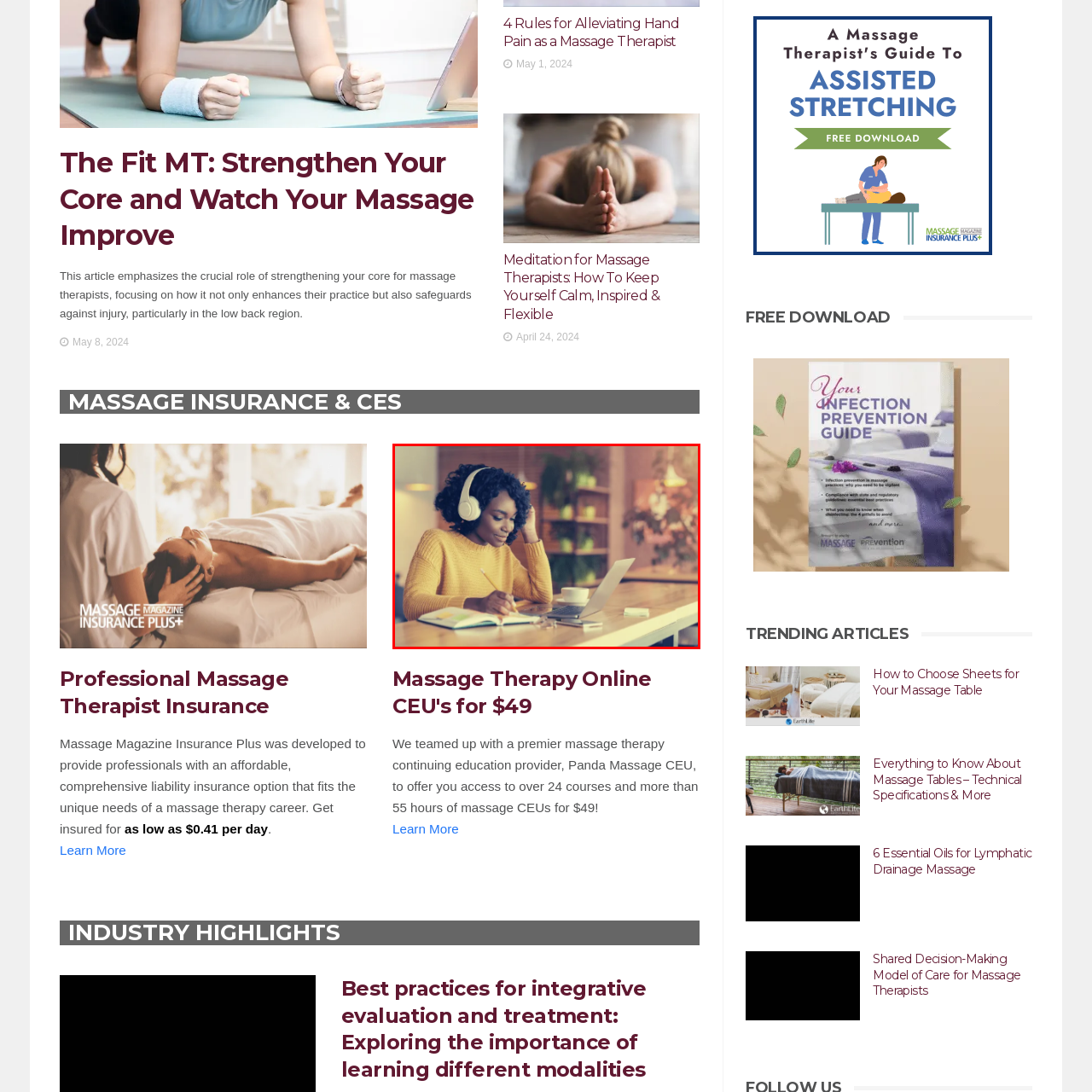What is in the background?
Observe the image inside the red bounding box and answer the question using only one word or a short phrase.

Greenery